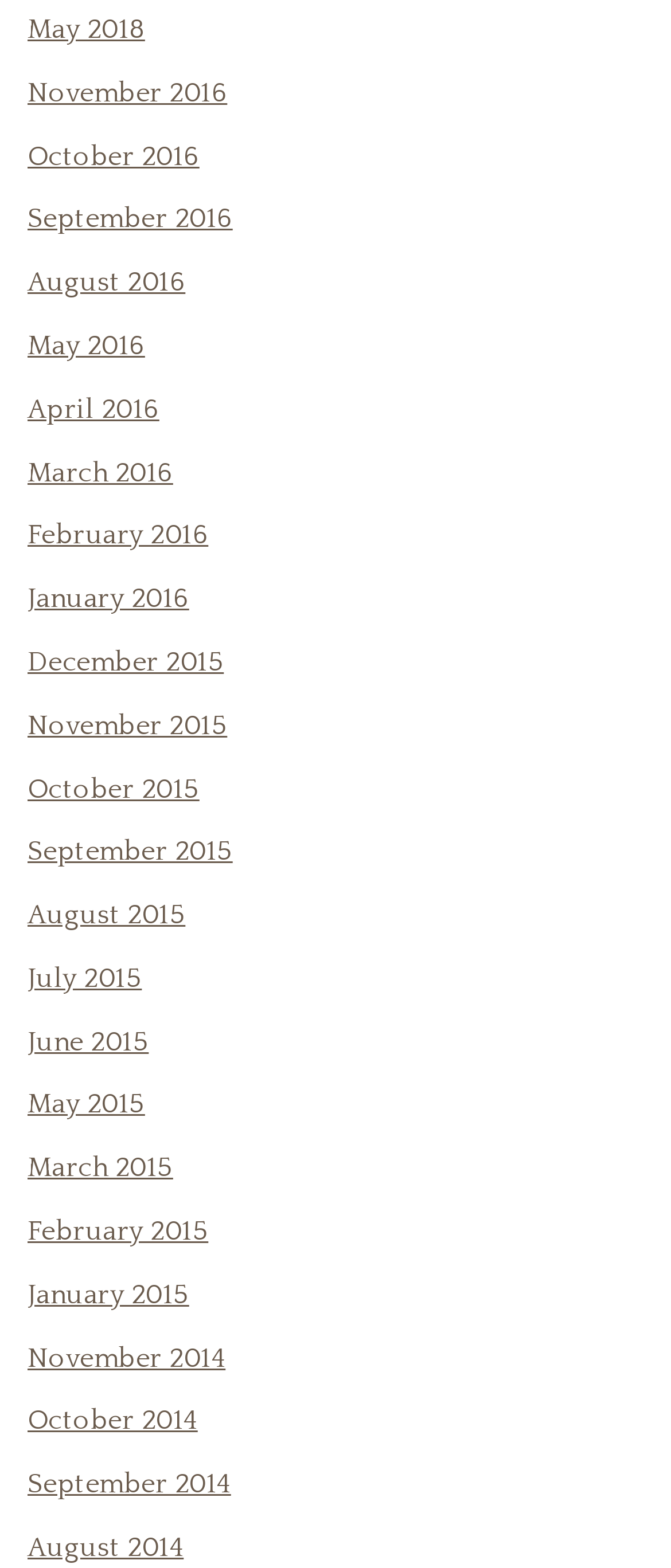Please identify the bounding box coordinates of the area that needs to be clicked to fulfill the following instruction: "browse October 2015 archives."

[0.041, 0.487, 0.297, 0.519]